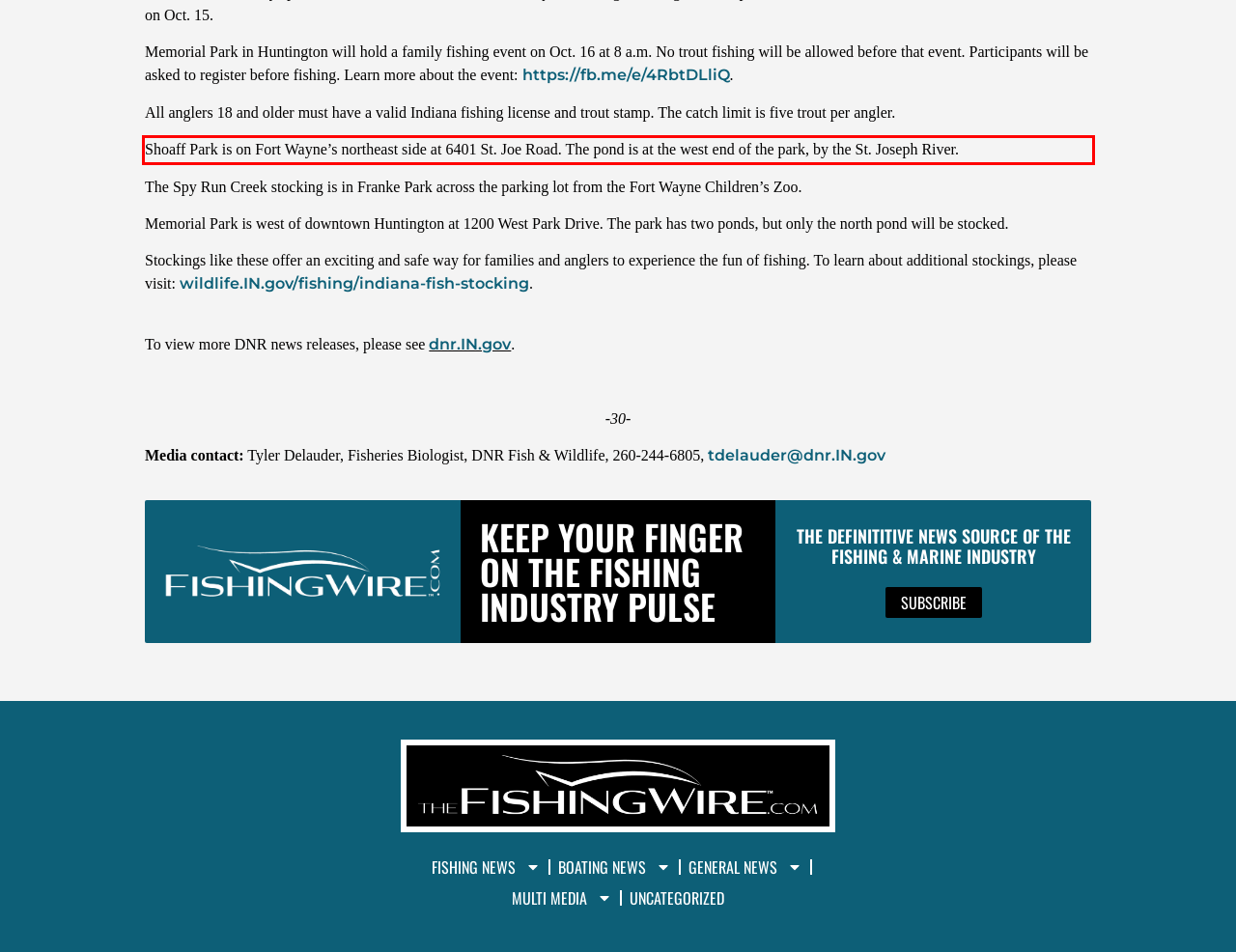Analyze the screenshot of a webpage where a red rectangle is bounding a UI element. Extract and generate the text content within this red bounding box.

Shoaff Park is on Fort Wayne’s northeast side at 6401 St. Joe Road. The pond is at the west end of the park, by the St. Joseph River.